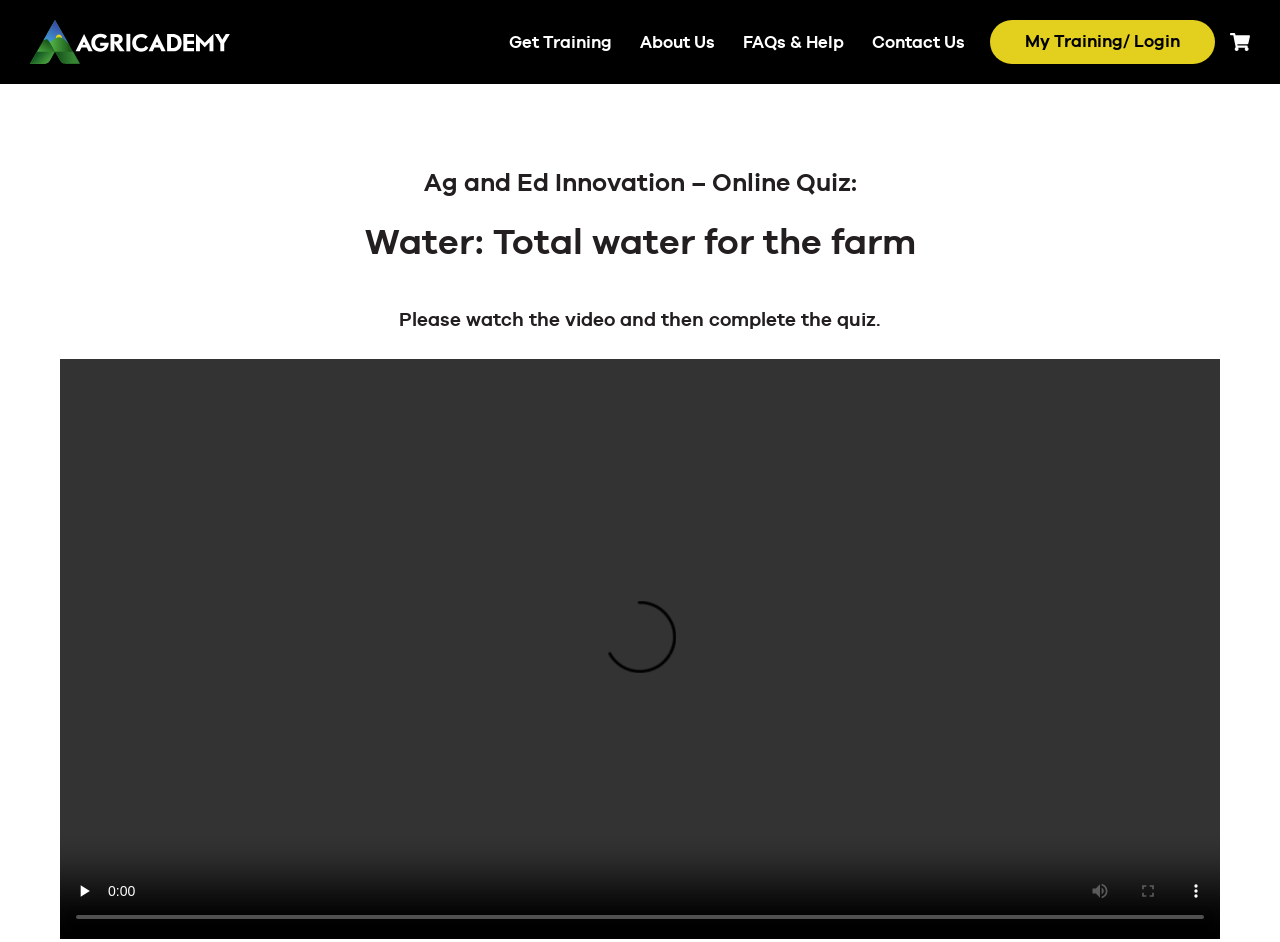Provide your answer in a single word or phrase: 
How many links are in the top navigation bar?

5